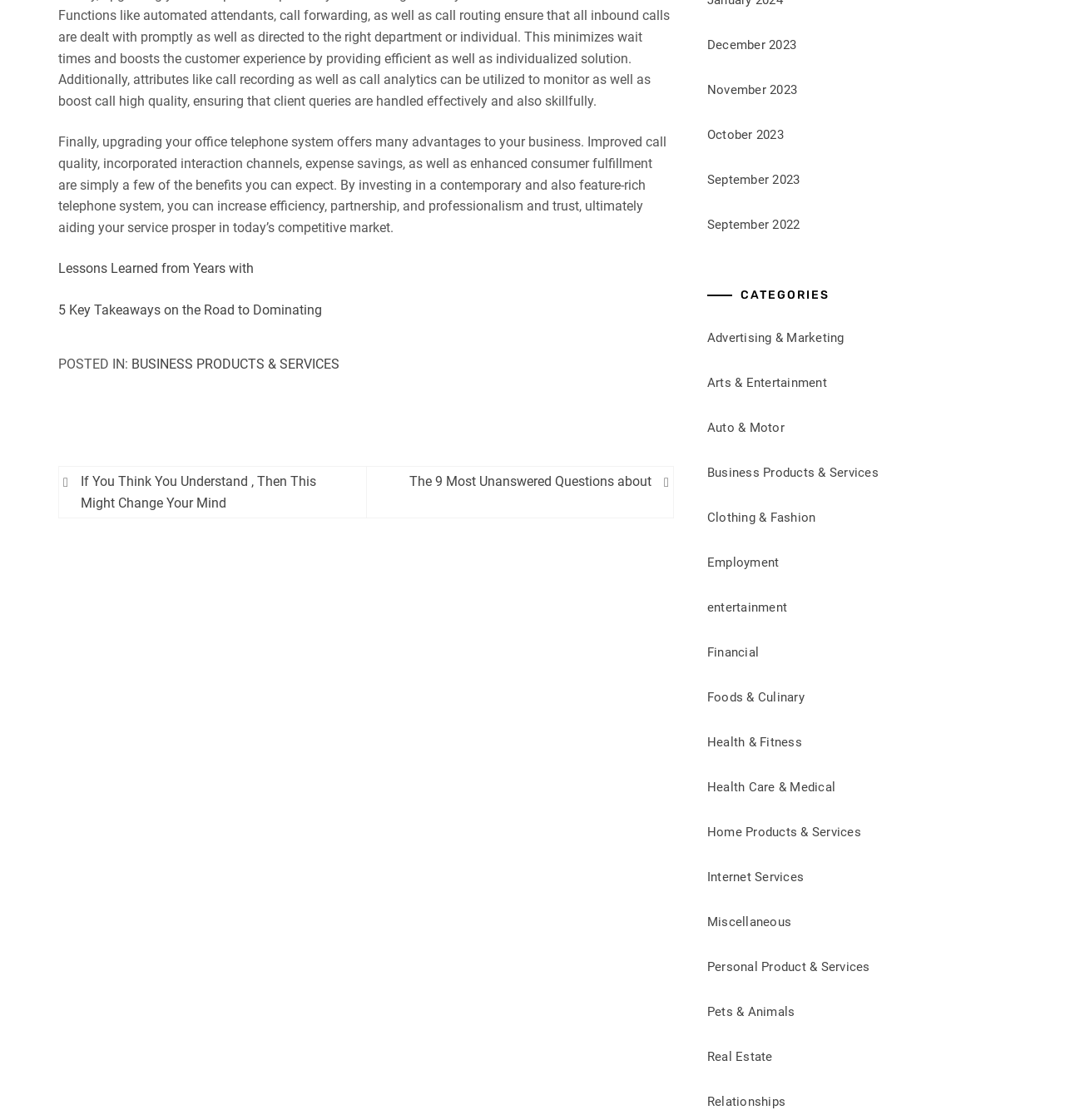Given the content of the image, can you provide a detailed answer to the question?
What is the title of the navigation section?

The navigation section is represented by the element with ID 48, which contains a heading element with ID 67, indicating that the title of the navigation section is 'Post navigation'.